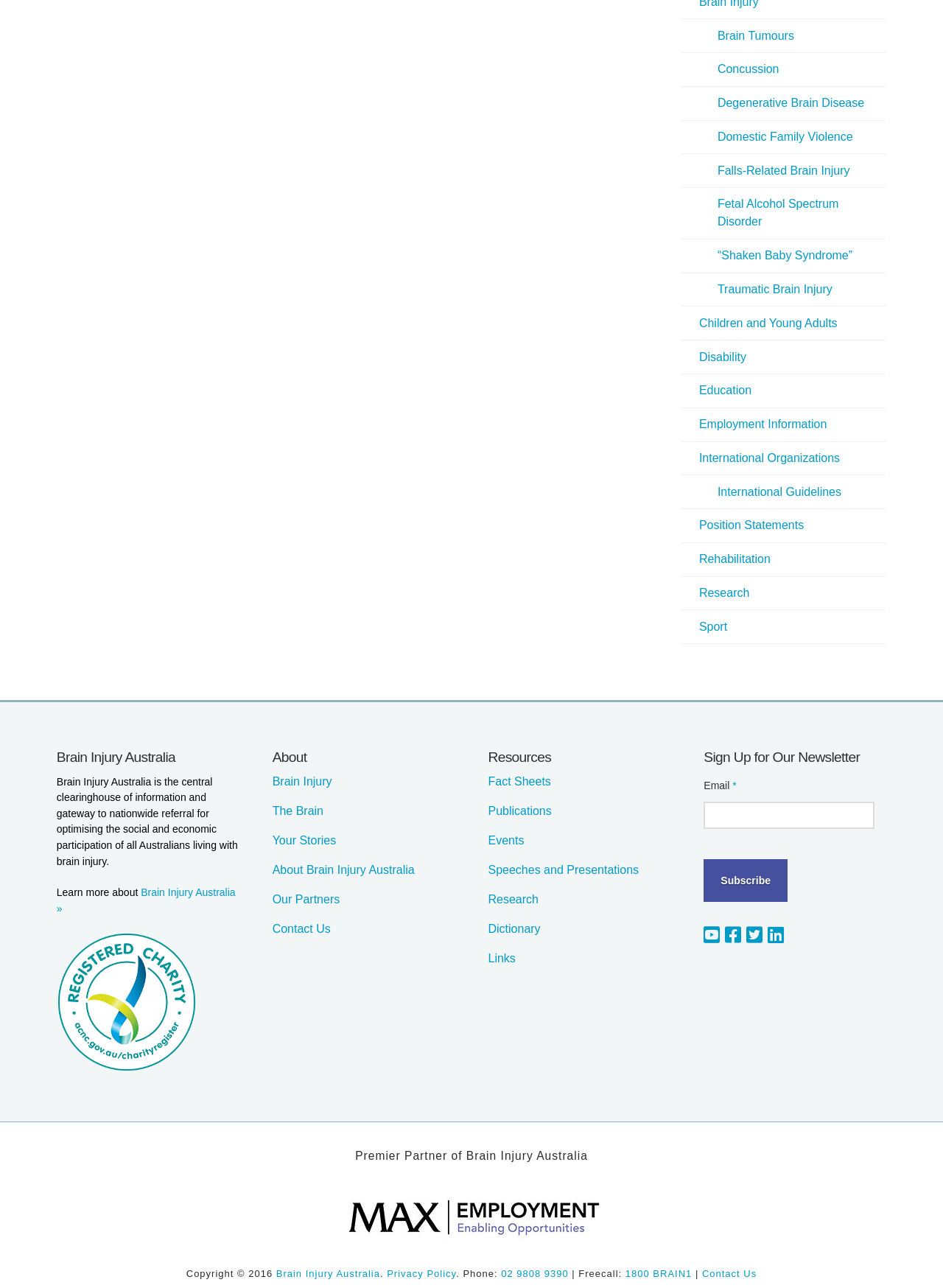Identify the bounding box coordinates of the element that should be clicked to fulfill this task: "Get information about Brain Tumours". The coordinates should be provided as four float numbers between 0 and 1, i.e., [left, top, right, bottom].

[0.761, 0.021, 0.842, 0.035]